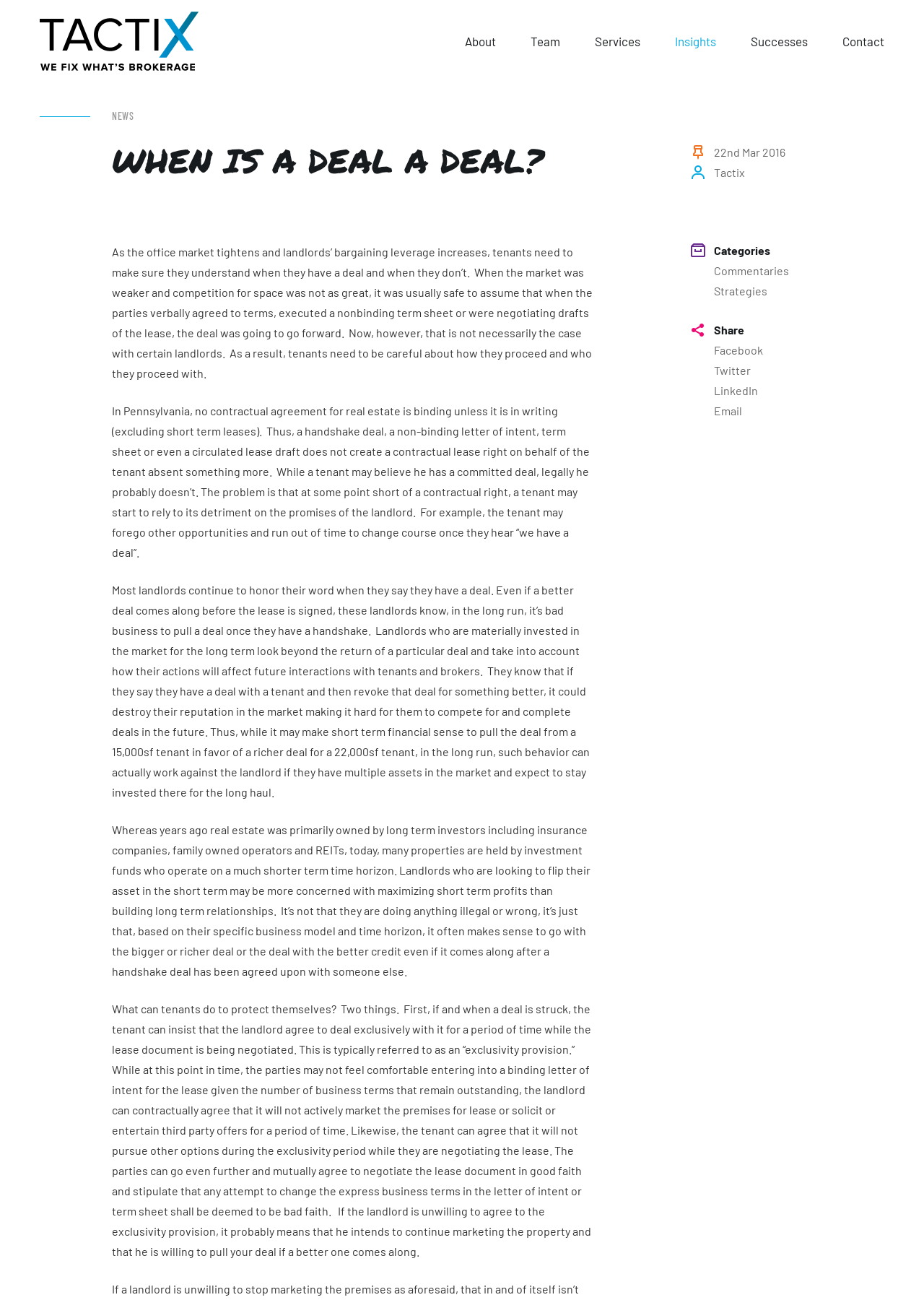Determine the bounding box coordinates in the format (top-left x, top-left y, bottom-right x, bottom-right y). Ensure all values are floating point numbers between 0 and 1. Identify the bounding box of the UI element described by: Tactix Real Estate Advisors

[0.043, 0.009, 0.215, 0.054]